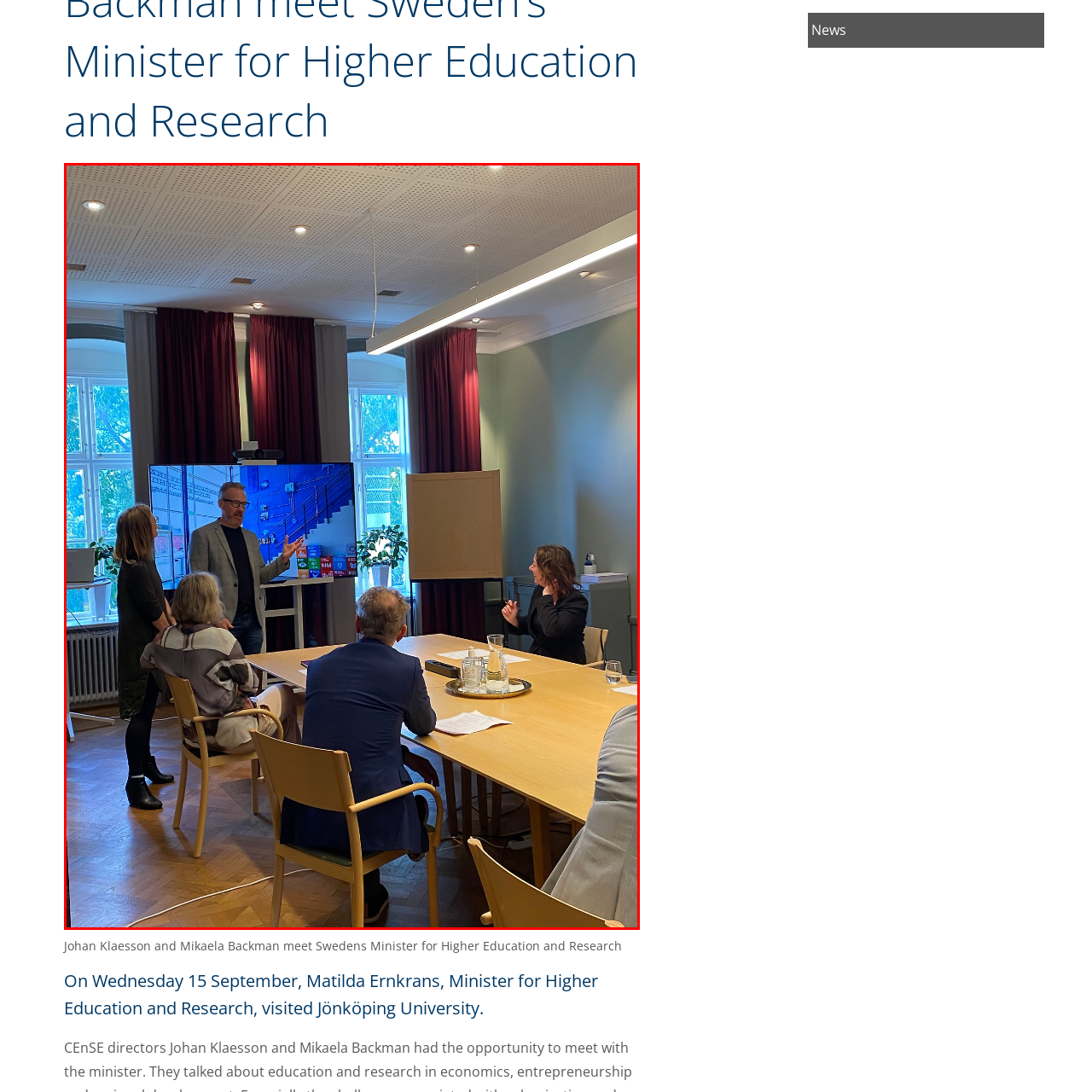Examine the portion of the image marked by the red rectangle, What is the color of the curtains in the seminar room? Answer concisely using a single word or phrase.

Red